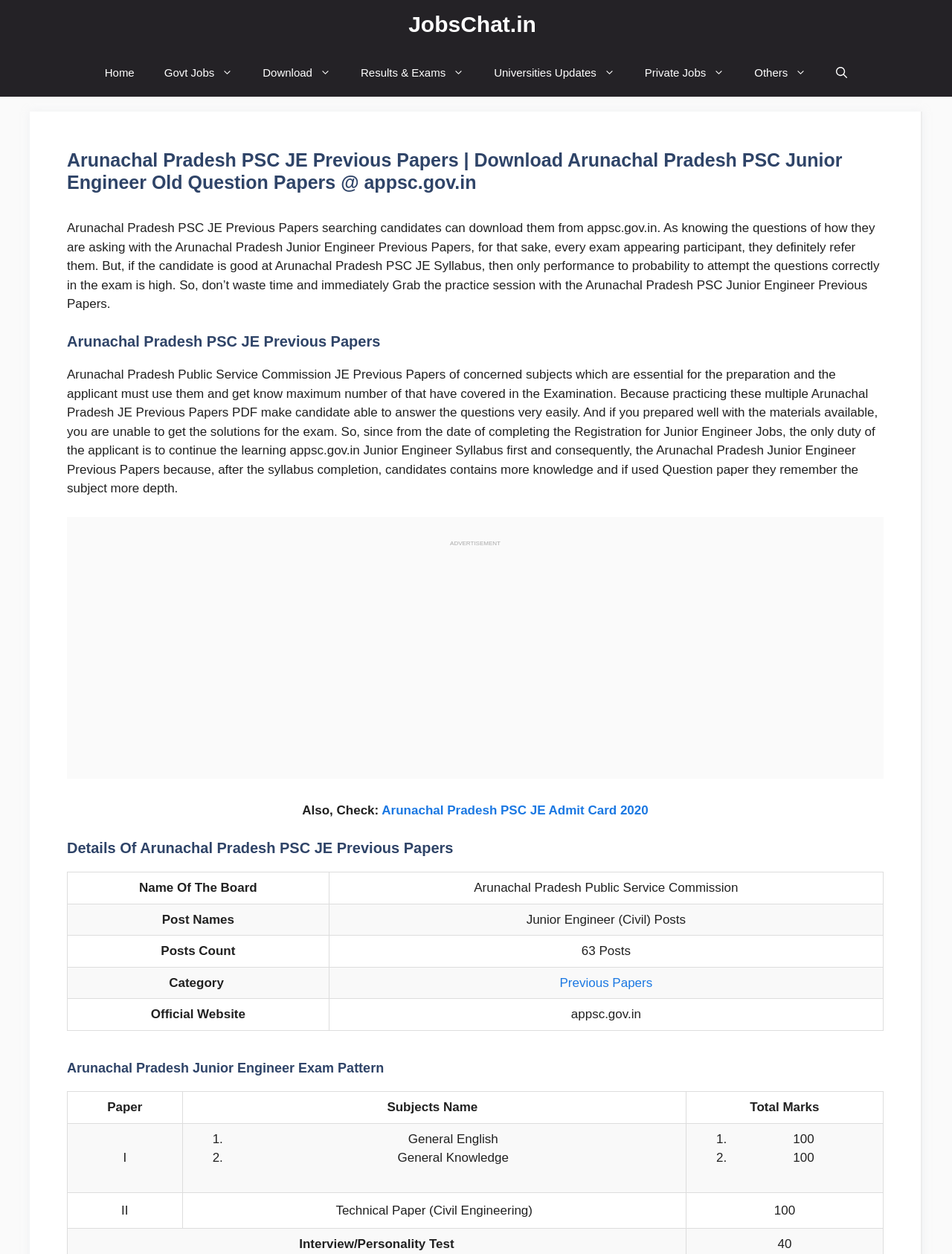Pinpoint the bounding box coordinates of the area that should be clicked to complete the following instruction: "Click on the 'Arunachal Pradesh PSC JE Admit Card 2020' link". The coordinates must be given as four float numbers between 0 and 1, i.e., [left, top, right, bottom].

[0.401, 0.641, 0.681, 0.652]